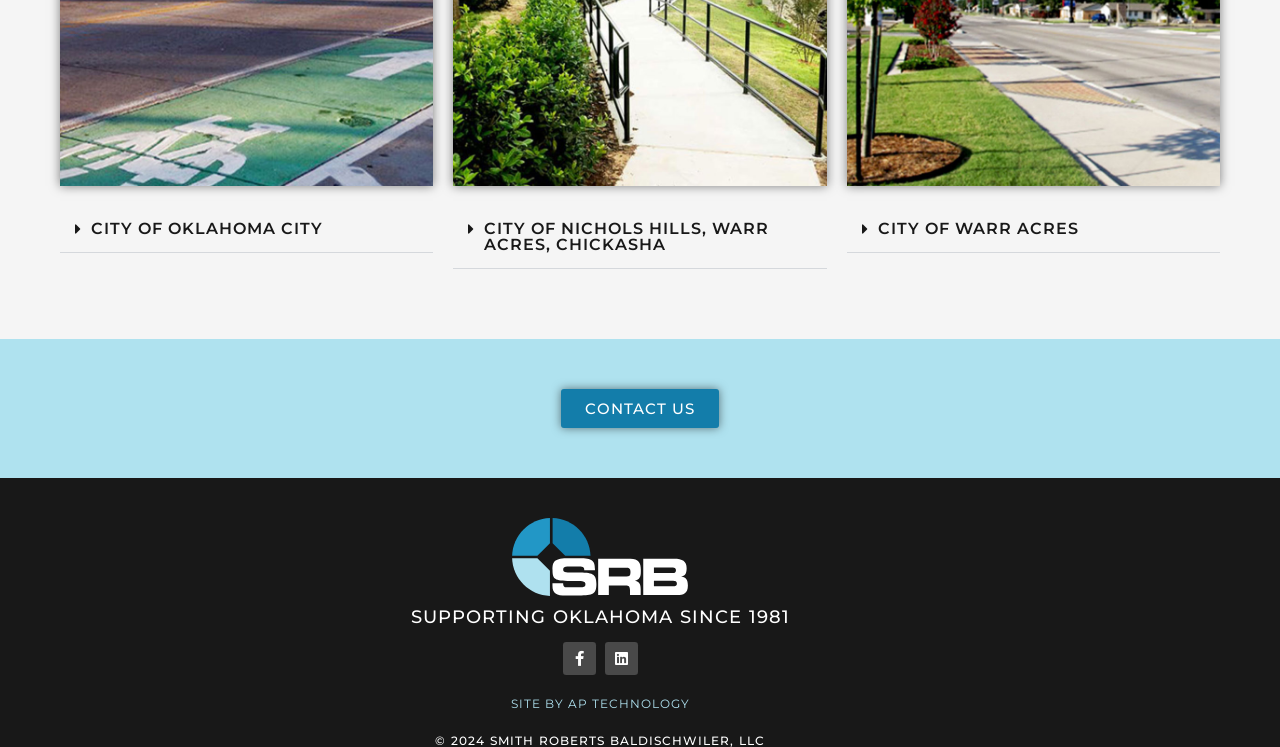Answer the question below with a single word or a brief phrase: 
How many social media links are there?

2